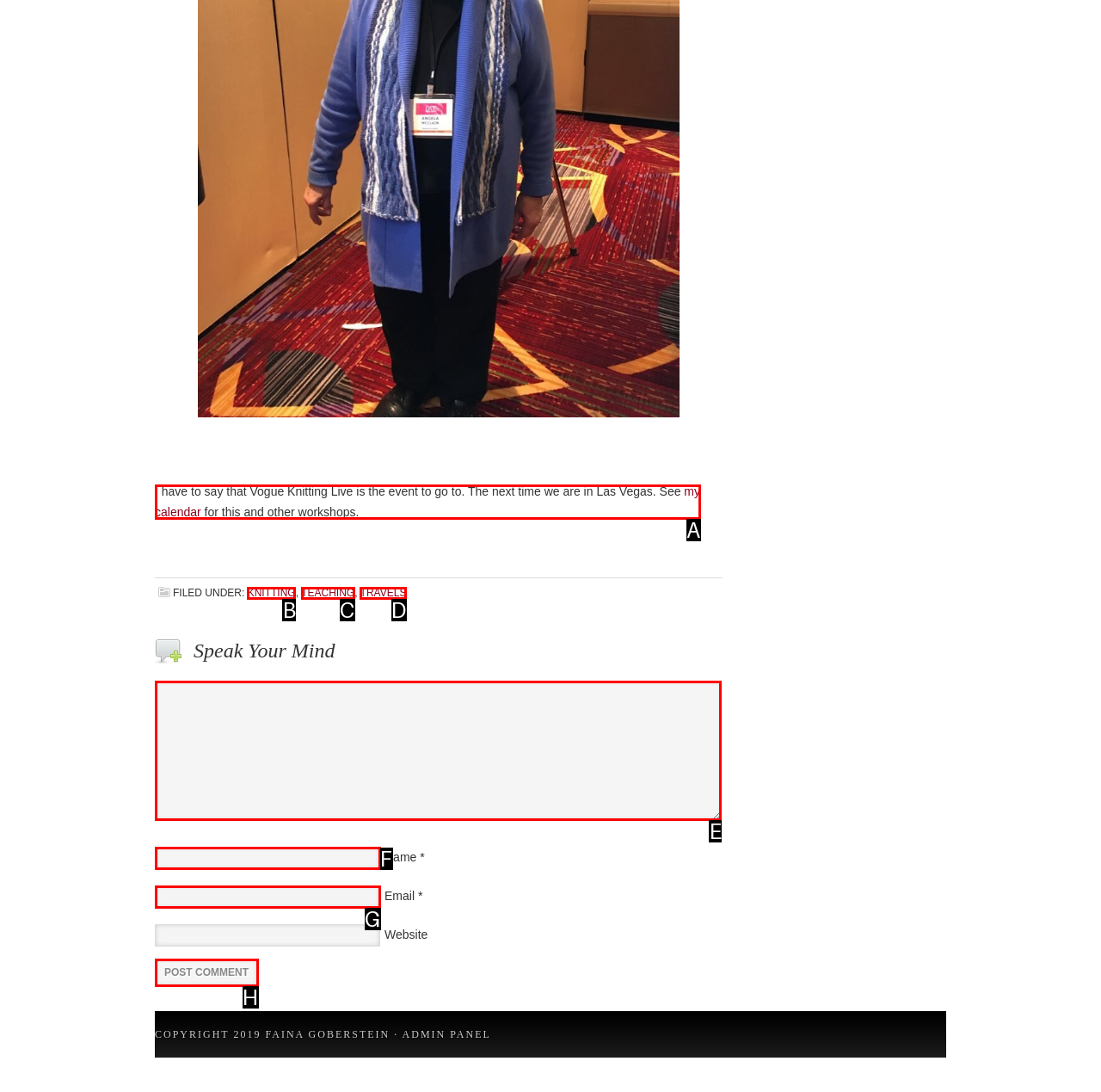Select the option that matches this description: Teaching
Answer by giving the letter of the chosen option.

C